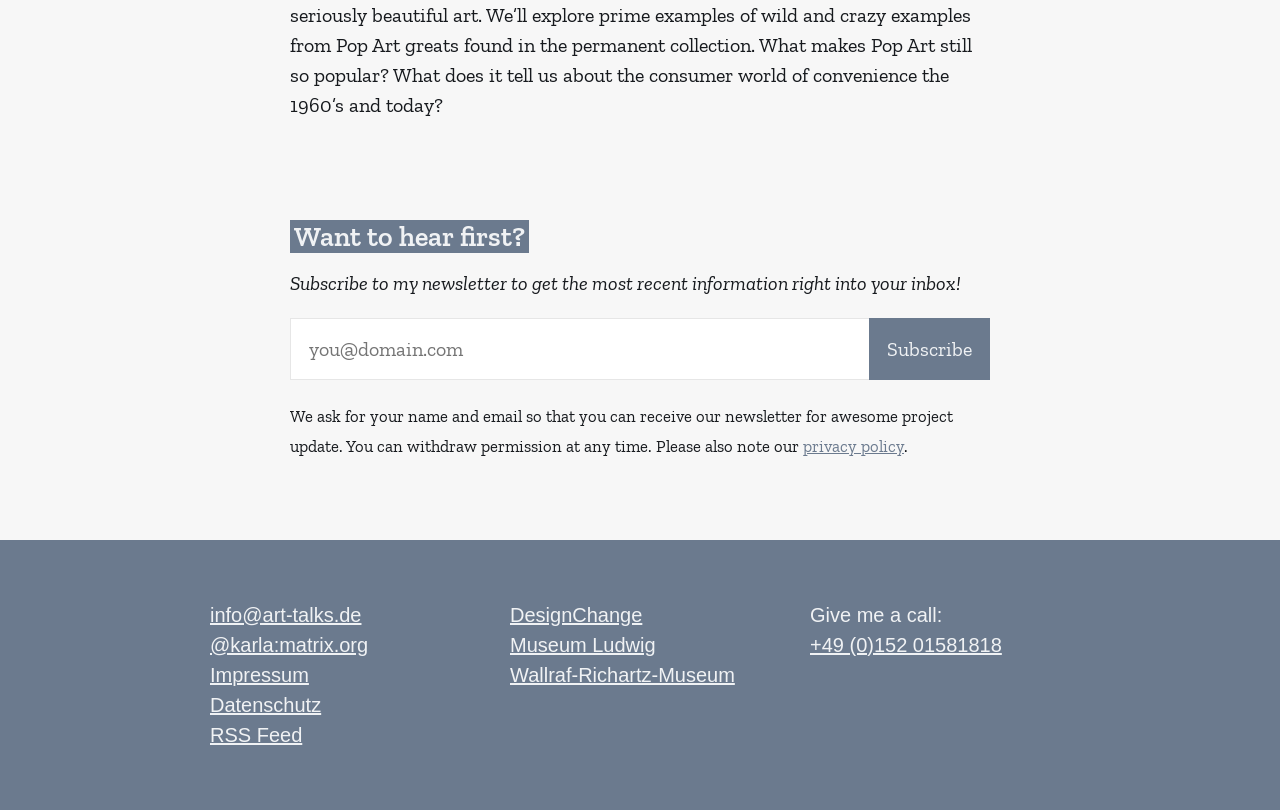Provide the bounding box coordinates for the UI element that is described by this text: "info@art-talks.de". The coordinates should be in the form of four float numbers between 0 and 1: [left, top, right, bottom].

[0.164, 0.74, 0.367, 0.777]